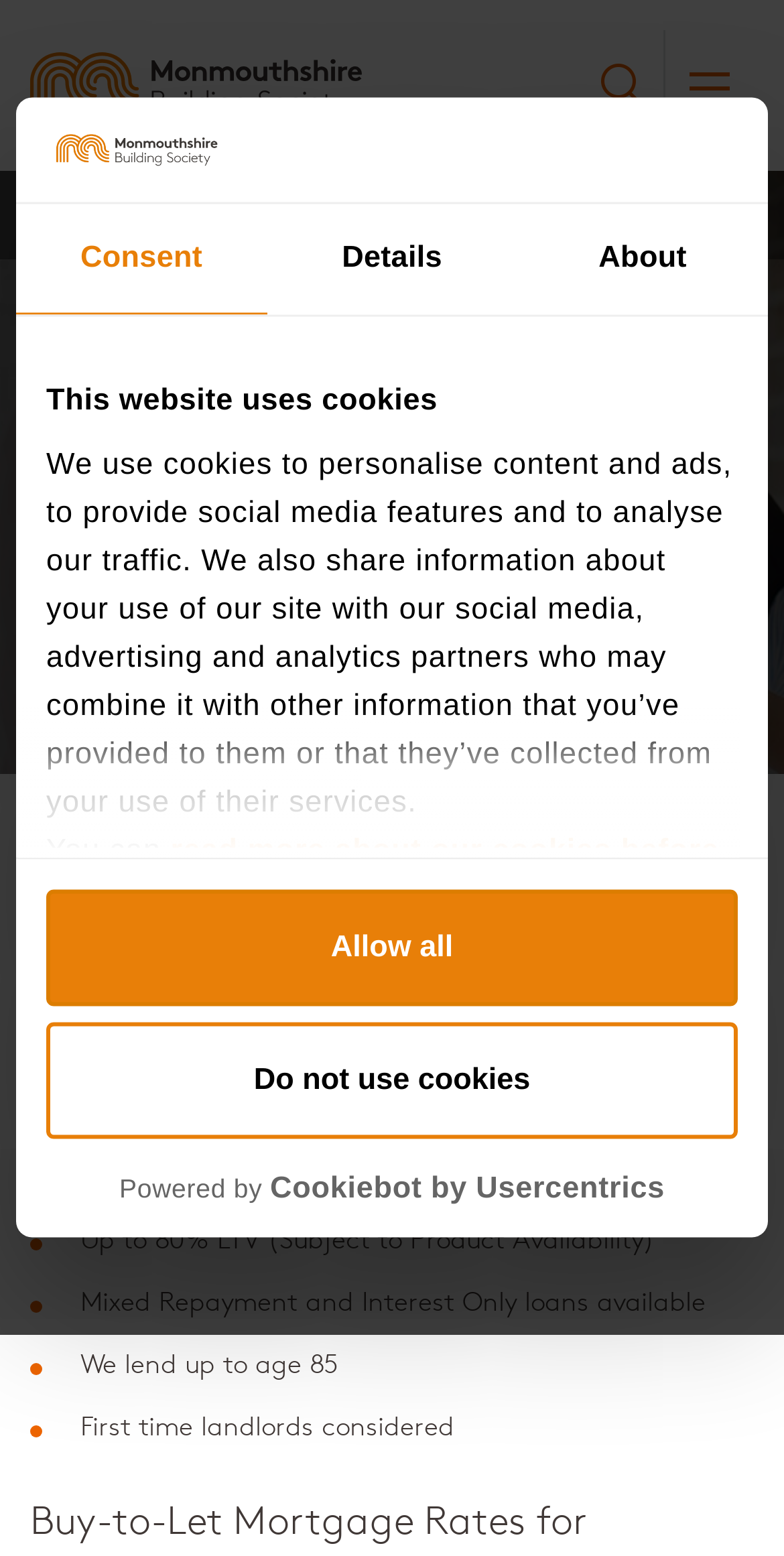Pinpoint the bounding box coordinates of the clickable element needed to complete the instruction: "Learn more about Monmouthshire Building Society". The coordinates should be provided as four float numbers between 0 and 1: [left, top, right, bottom].

[0.038, 0.034, 0.462, 0.077]